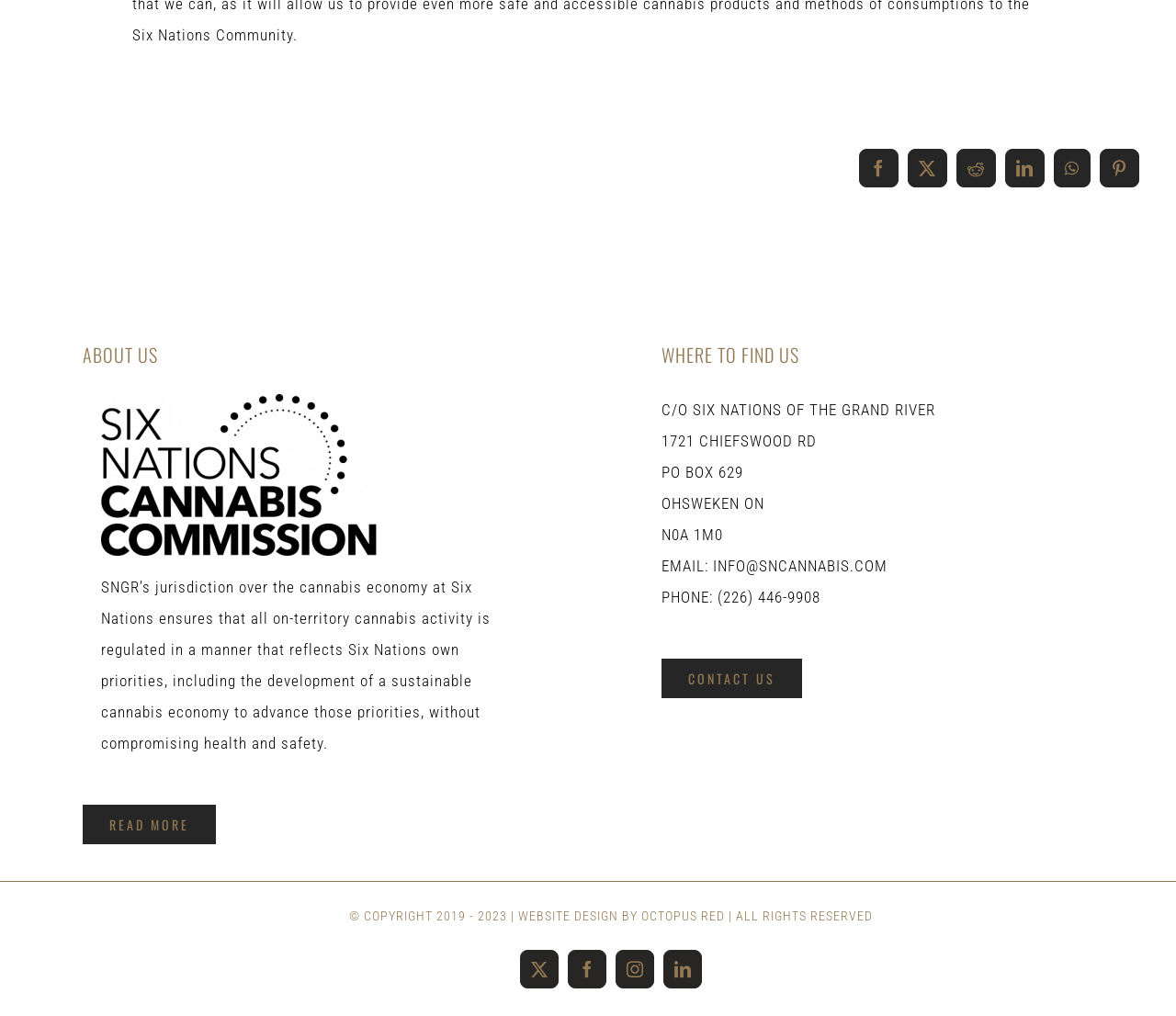What is the purpose of the links at the top?
Please look at the screenshot and answer in one word or a short phrase.

Share information